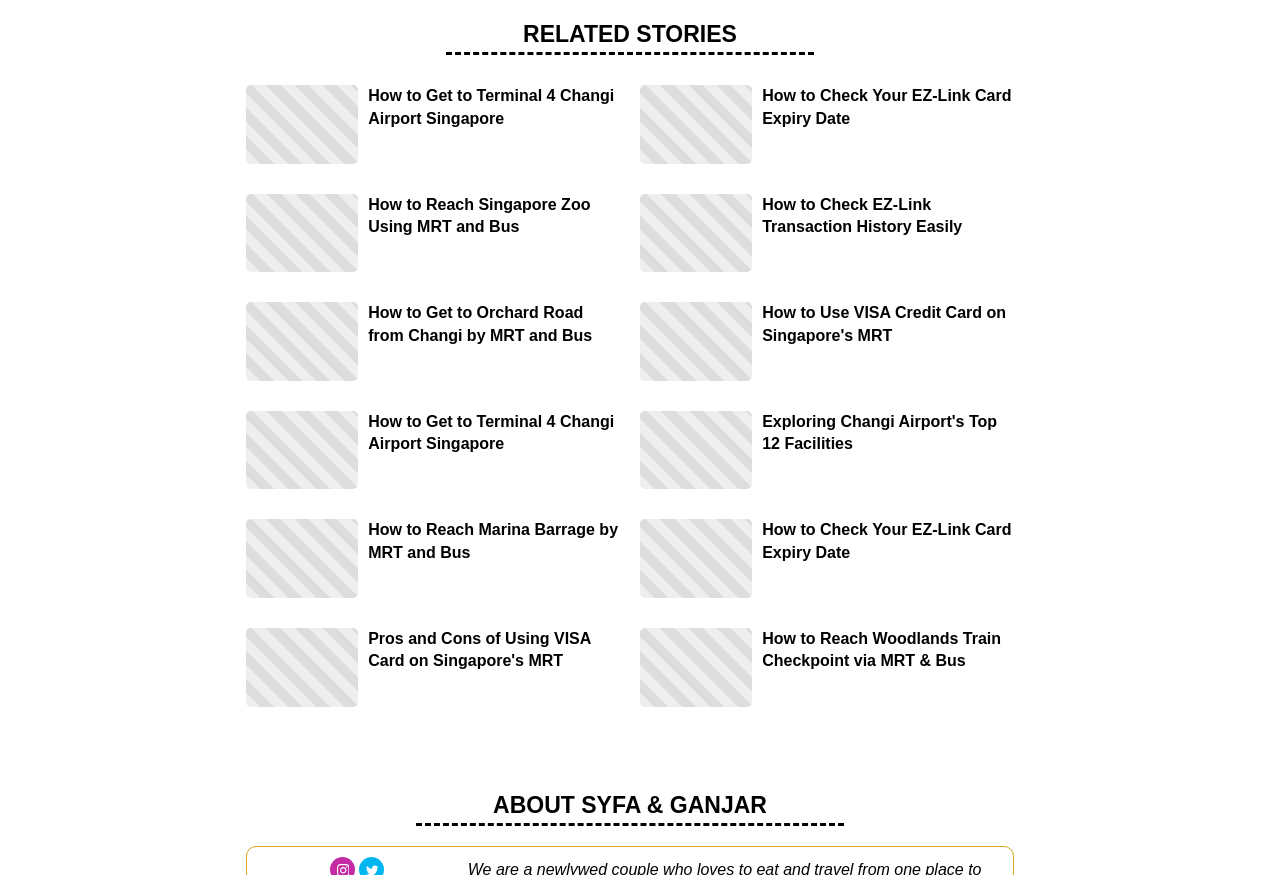Determine the bounding box coordinates of the element that should be clicked to execute the following command: "read about how to get to terminal 4 changi airport singapore".

[0.288, 0.098, 0.484, 0.149]